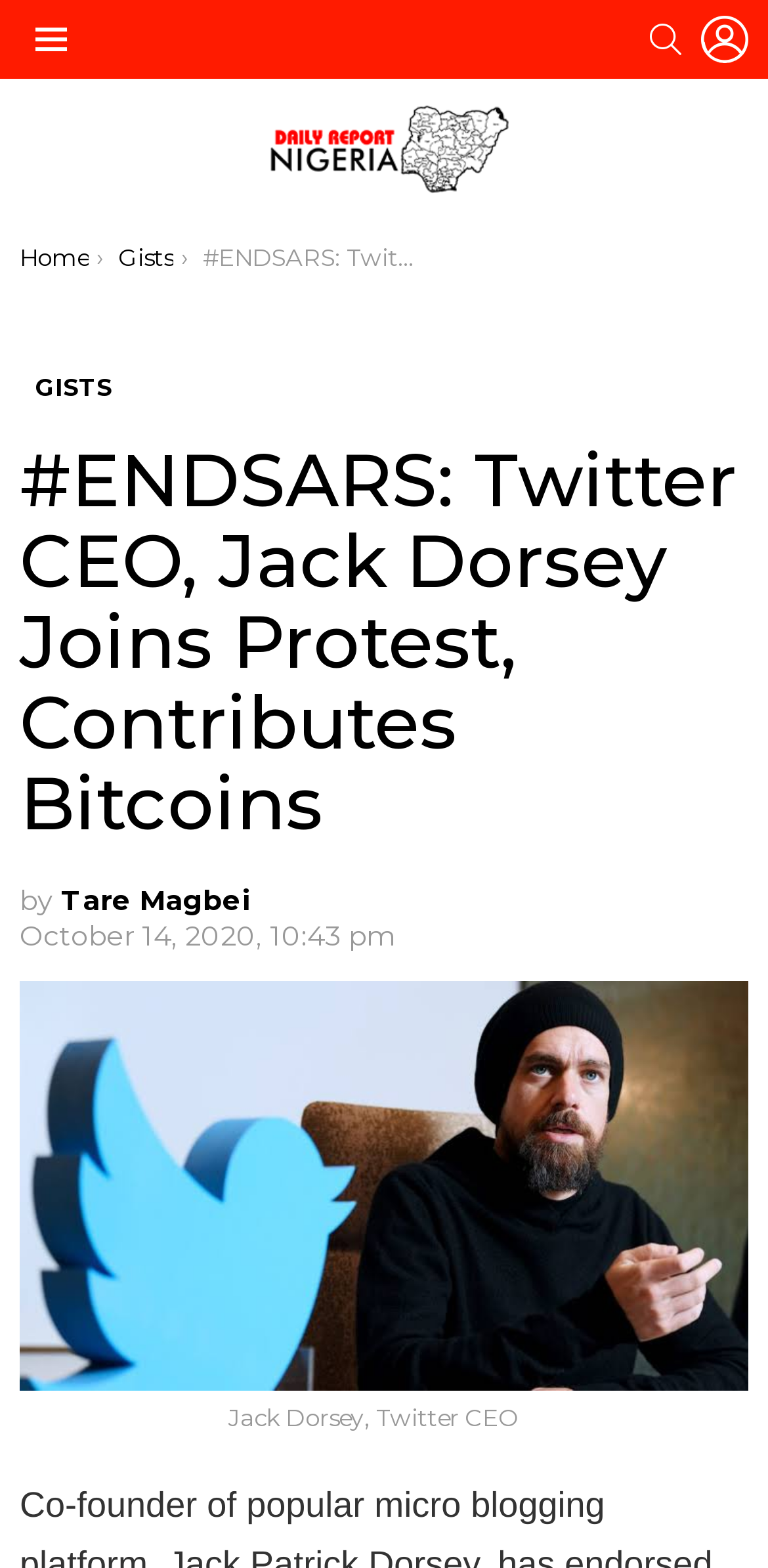Summarize the contents and layout of the webpage in detail.

The webpage is about Twitter CEO Jack Dorsey's endorsement of the #EndSARS protest in Nigeria. At the top left corner, there is a menu icon, and at the top right corner, there are links to "SEARCH" and "LOGIN". Below the menu icon, there is a breadcrumb trail that starts with "You are here:" followed by links to "Home" and "Gists". 

The main content of the webpage is a news article with the title "#ENDSARS: Twitter CEO, Jack Dorsey Joins Protest, Contributes Bitcoins" which spans across the entire width of the page. Below the title, there is a byline that reads "by Tare Magbei" and a timestamp that indicates the article was published on October 14, 2020, at 10:43 pm.

On the top center of the page, there is a logo of "Daily Report Nigeria" which is also a link. Below the main content, there is a figure with a caption that reads "Jack Dorsey, Twitter CEO".